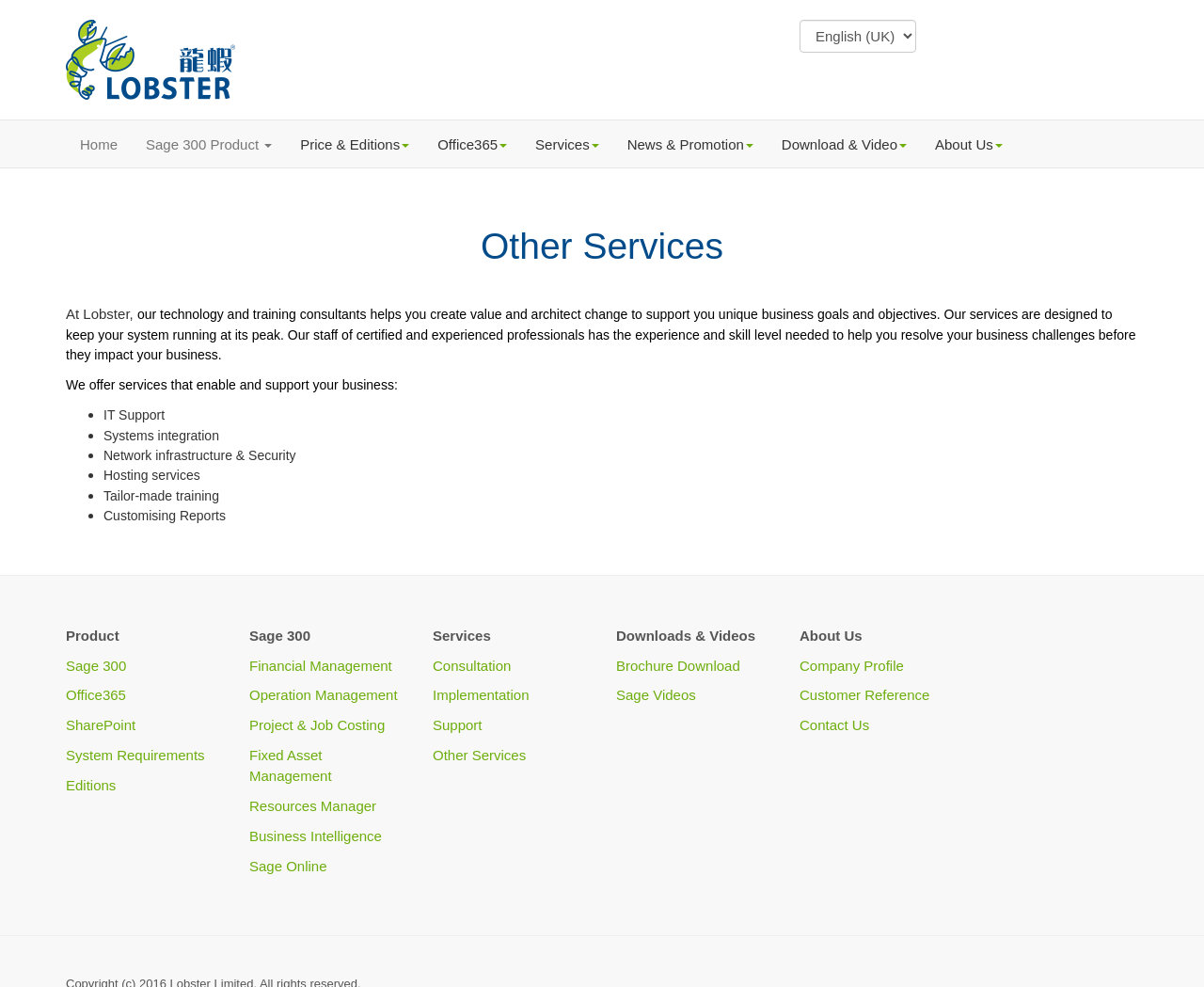What can be downloaded from the website?
Please provide a detailed and thorough answer to the question.

Based on the webpage, users can download the brochure from the website, as indicated by the 'Brochure Download' link under the 'Downloads & Videos' section.